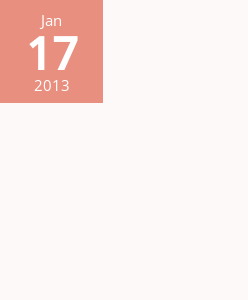Answer the question using only one word or a concise phrase: What is the year displayed below the date?

2013